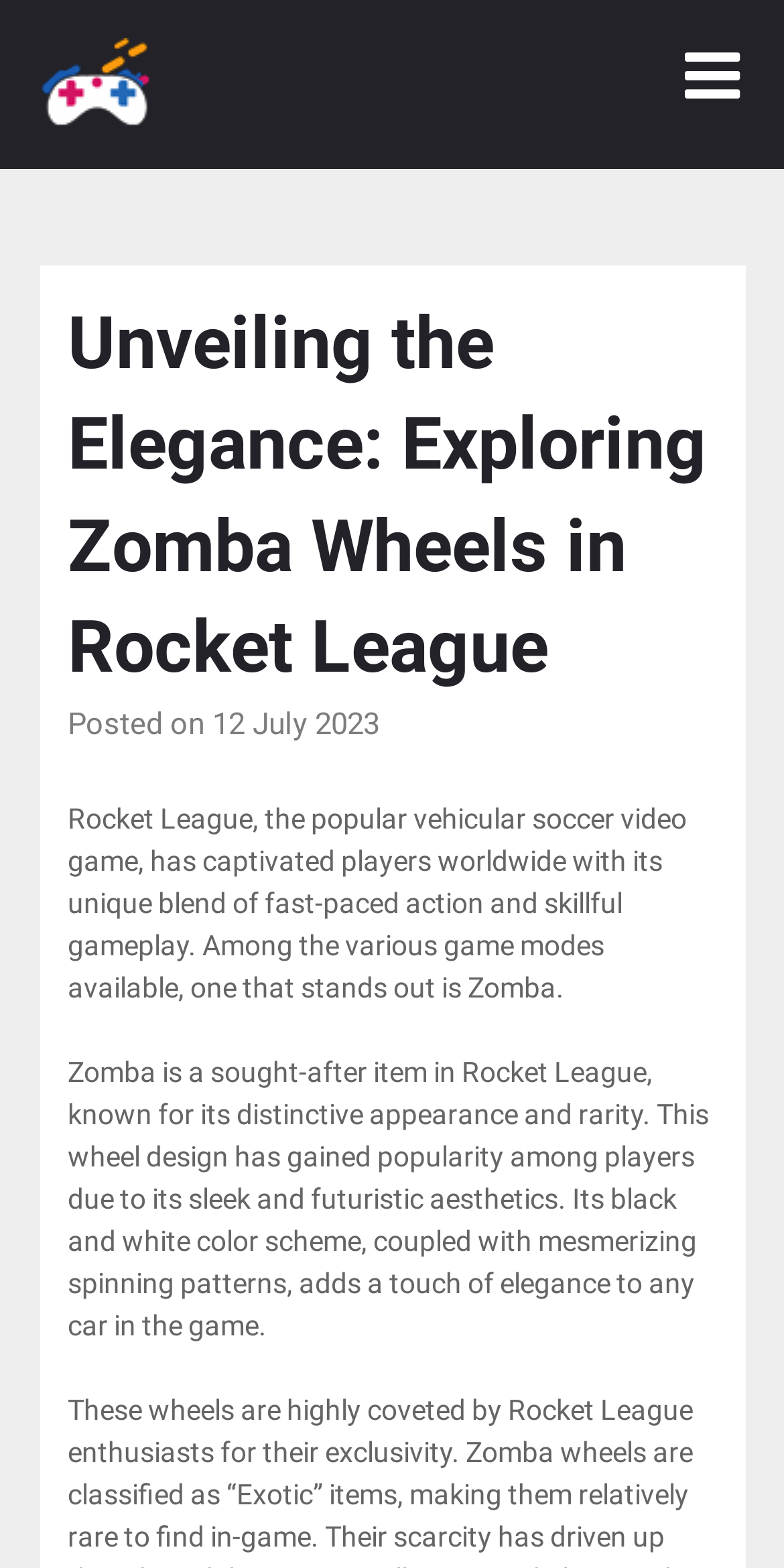Provide a brief response to the question below using a single word or phrase: 
What type of game is Rocket League?

vehicular soccer video game